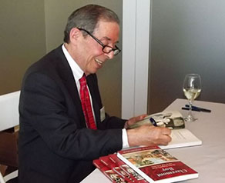Provide a single word or phrase to answer the given question: 
What is the color of Joe Steinfield's tie?

Red